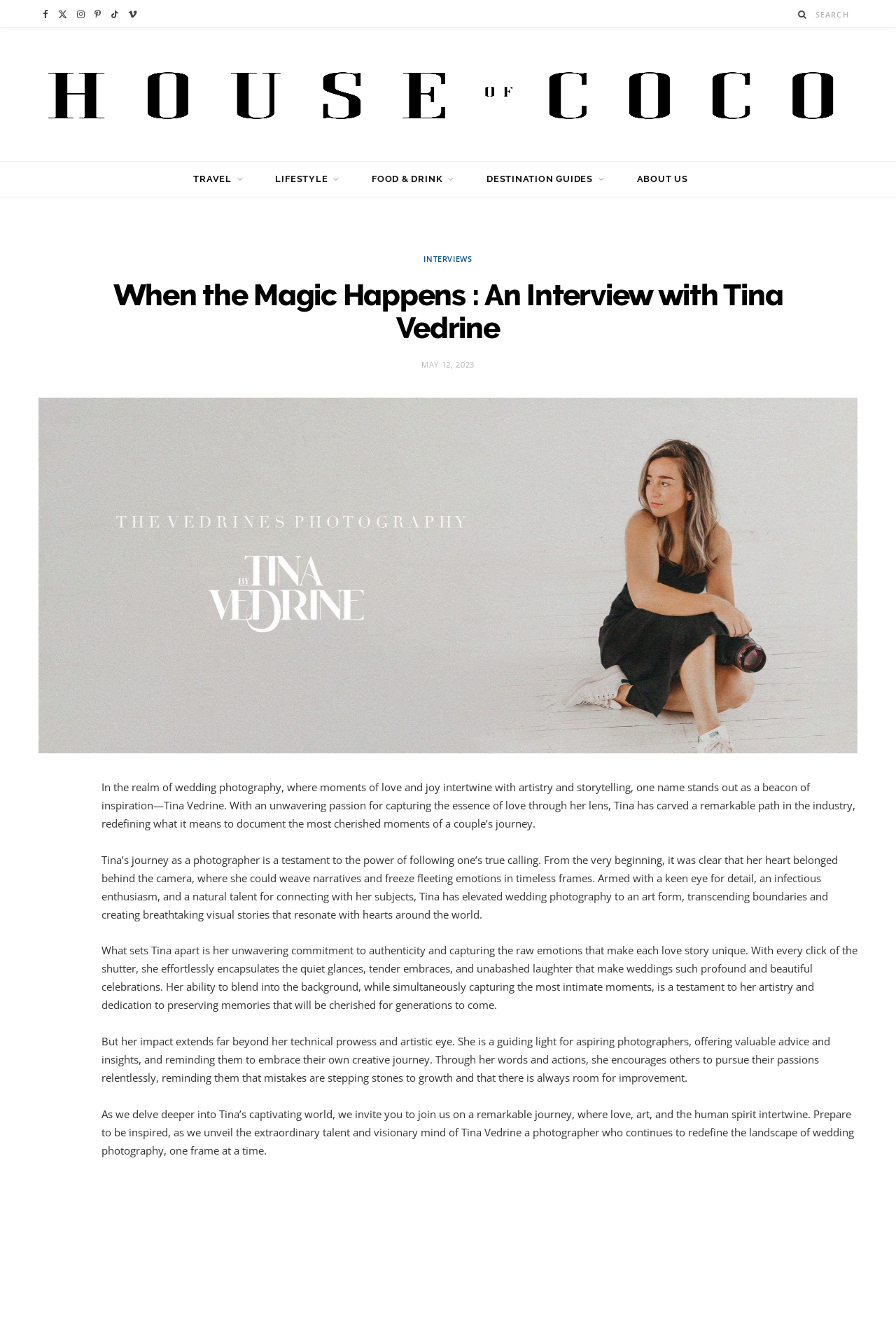What is the name of the photographer featured in the article?
Refer to the image and answer the question using a single word or phrase.

Tina Vedrine